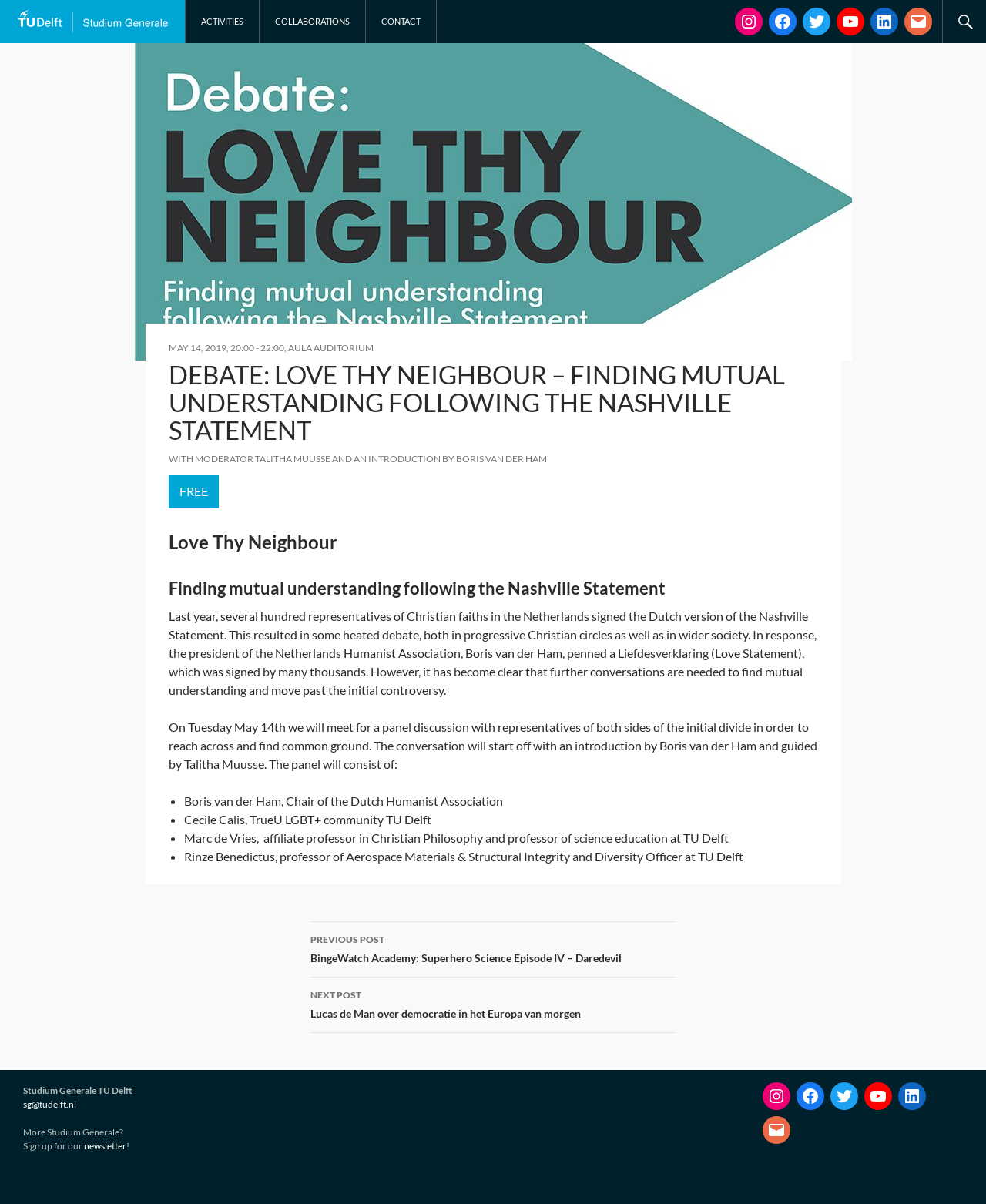Identify the bounding box coordinates of the clickable region to carry out the given instruction: "Click on the 'AULA AUDITORIUM' link".

[0.292, 0.284, 0.379, 0.294]